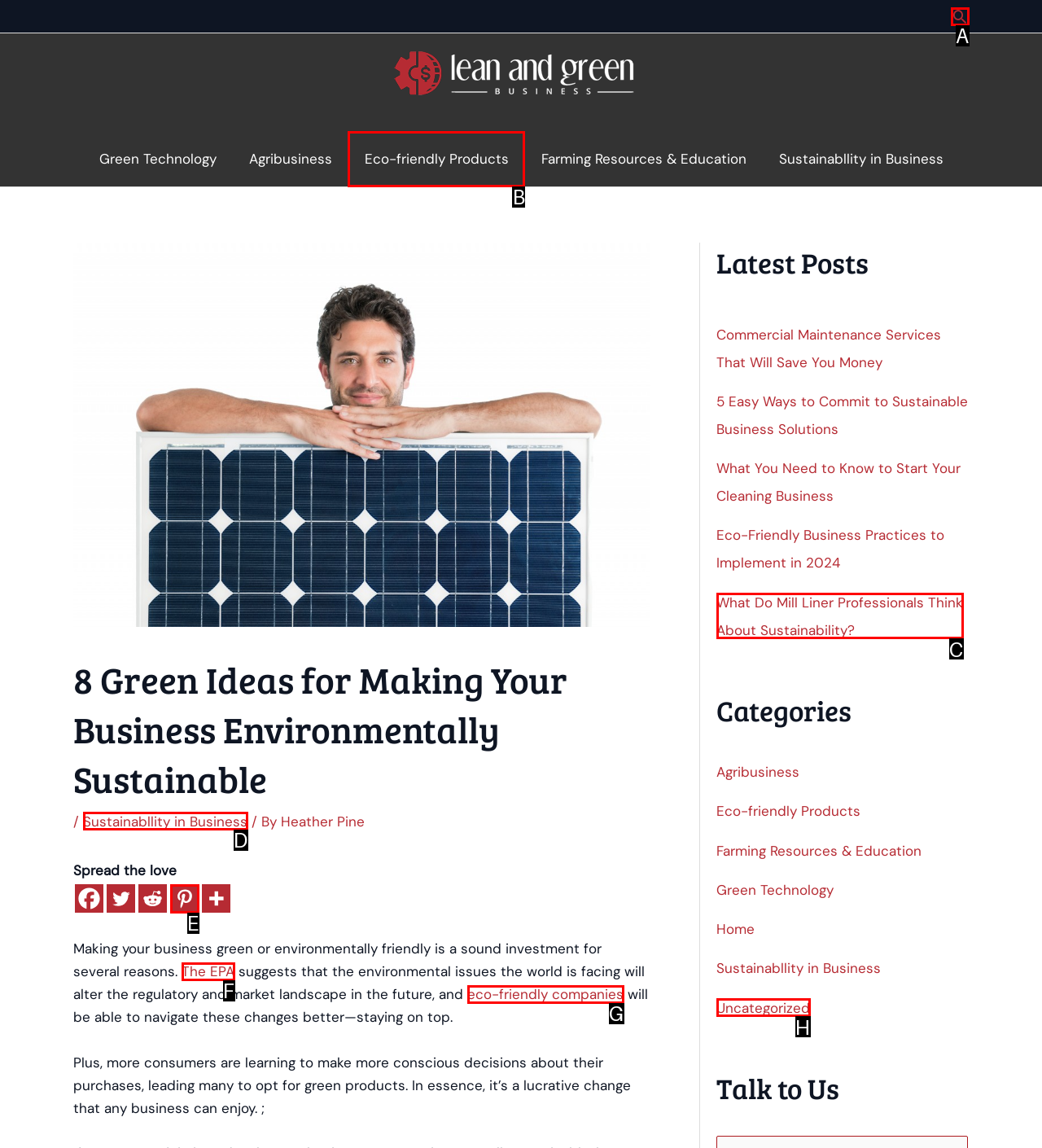Select the HTML element that corresponds to the description: aria-label="Pinterest" title="Pinterest". Reply with the letter of the correct option.

E